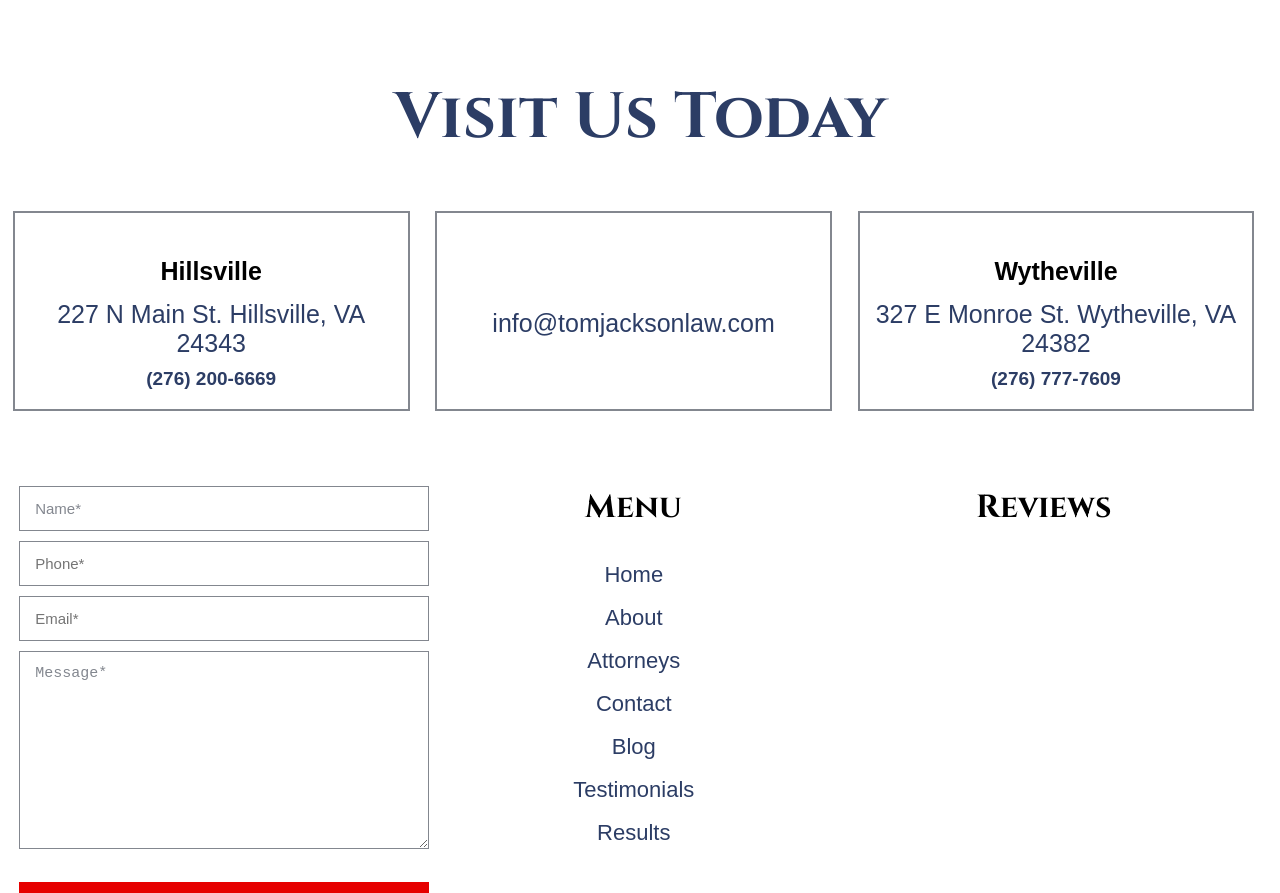Provide a one-word or short-phrase answer to the question:
What is the last menu item?

Results